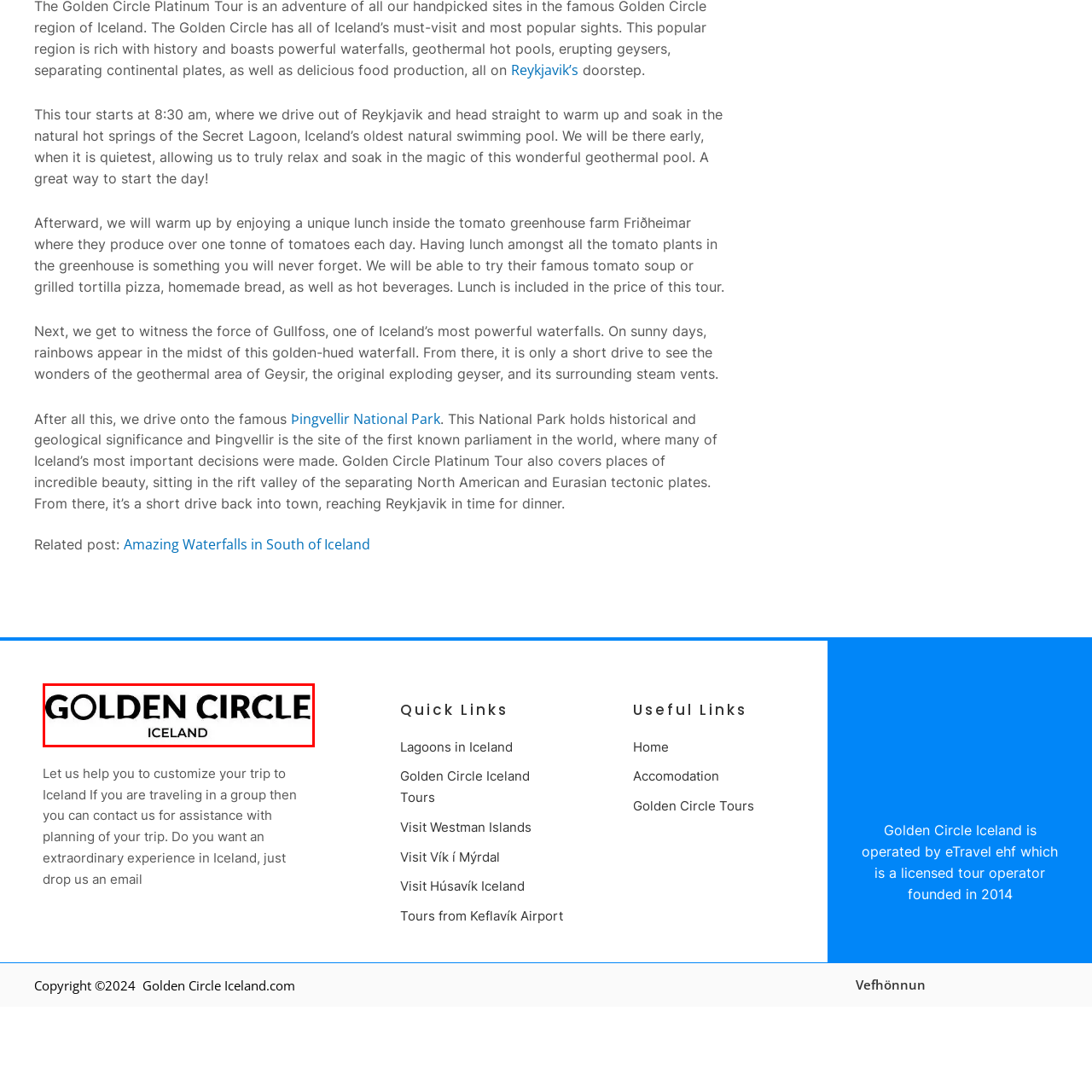What is the font style of the logo?
Analyze the highlighted section in the red bounding box of the image and respond to the question with a detailed explanation.

The caption describes the text as being in bold, uppercase letters, indicating a strong and prominent font style.